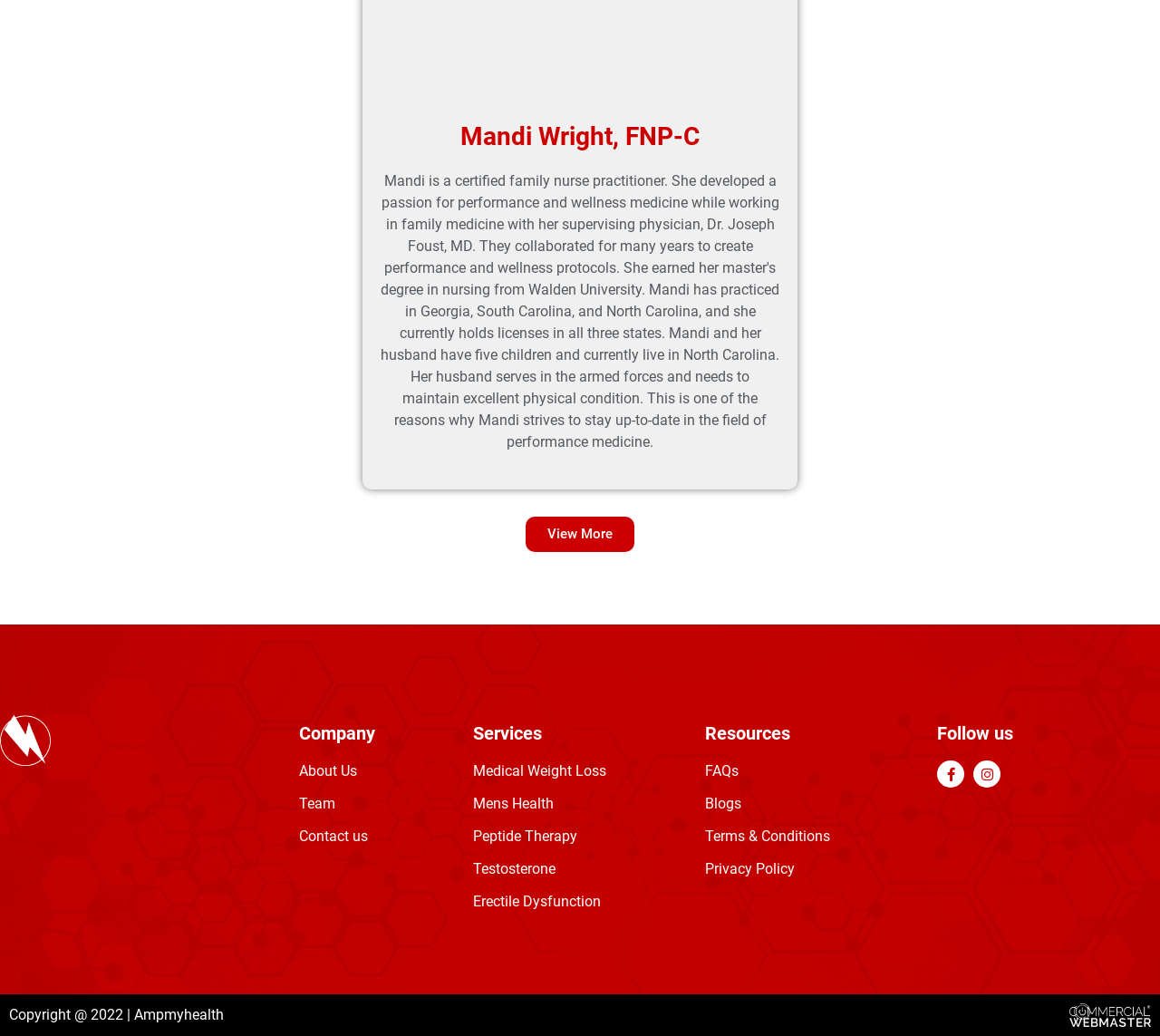Determine the bounding box coordinates for the clickable element to execute this instruction: "Follow on Facebook". Provide the coordinates as four float numbers between 0 and 1, i.e., [left, top, right, bottom].

[0.808, 0.734, 0.831, 0.761]